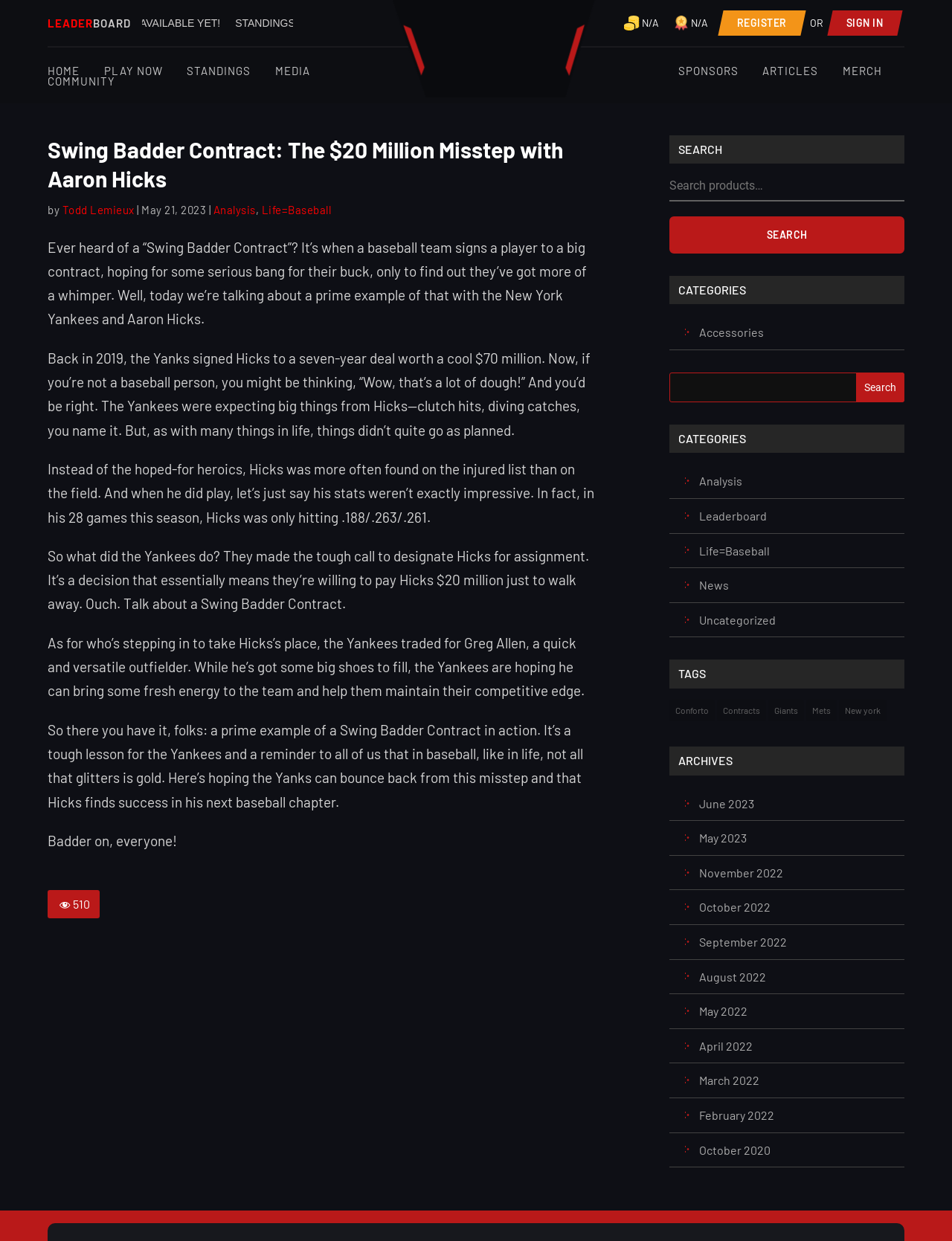Please answer the following question using a single word or phrase: 
Who wrote the article?

Todd Lemieux